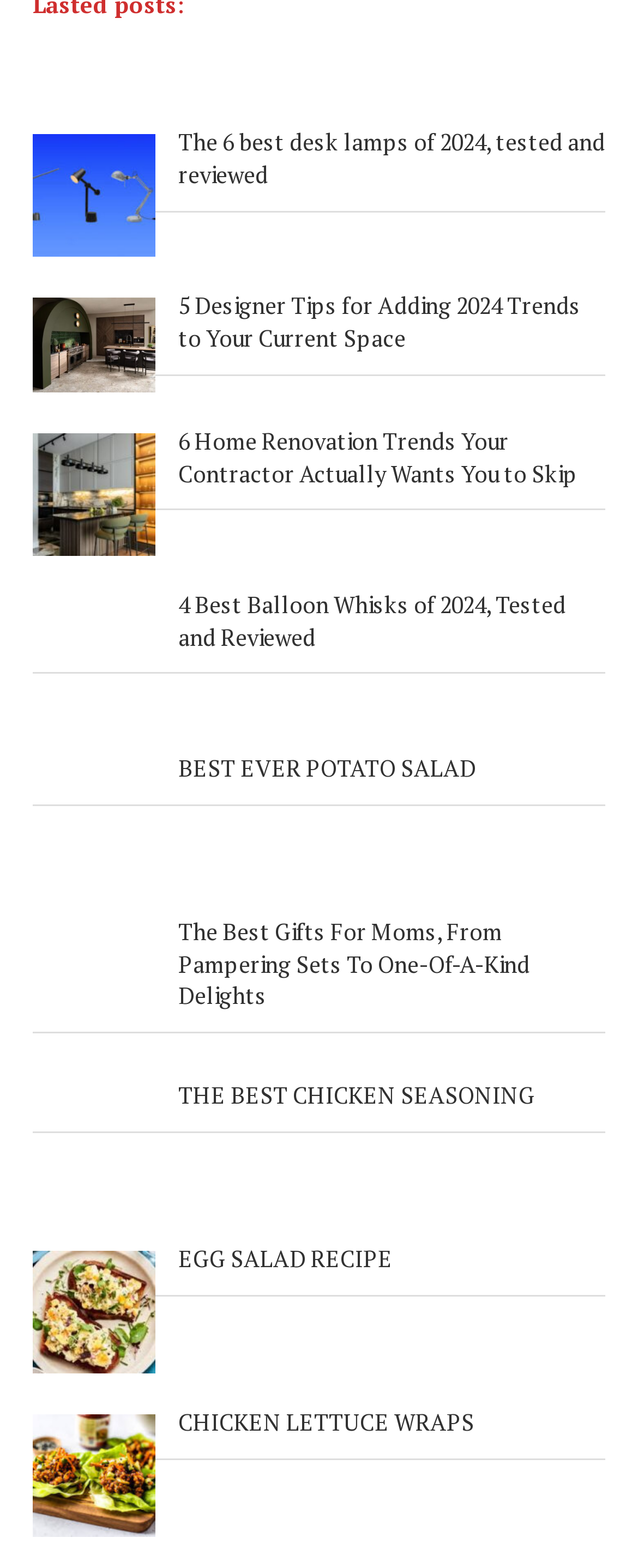Please find the bounding box coordinates of the element that you should click to achieve the following instruction: "Learn about the EGG SALAD RECIPE". The coordinates should be presented as four float numbers between 0 and 1: [left, top, right, bottom].

[0.051, 0.798, 0.244, 0.876]